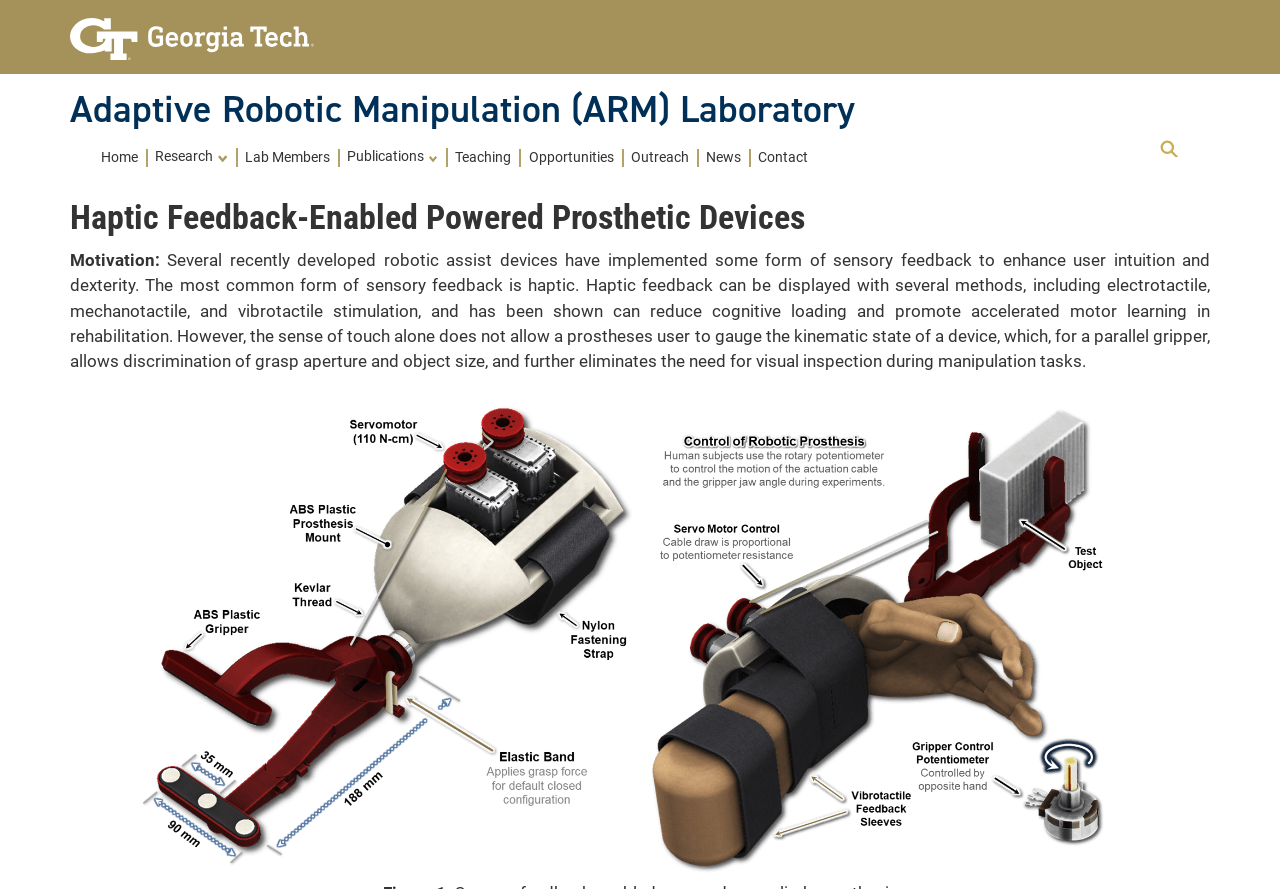Determine the bounding box coordinates of the target area to click to execute the following instruction: "Go to Home page."

[0.073, 0.167, 0.116, 0.188]